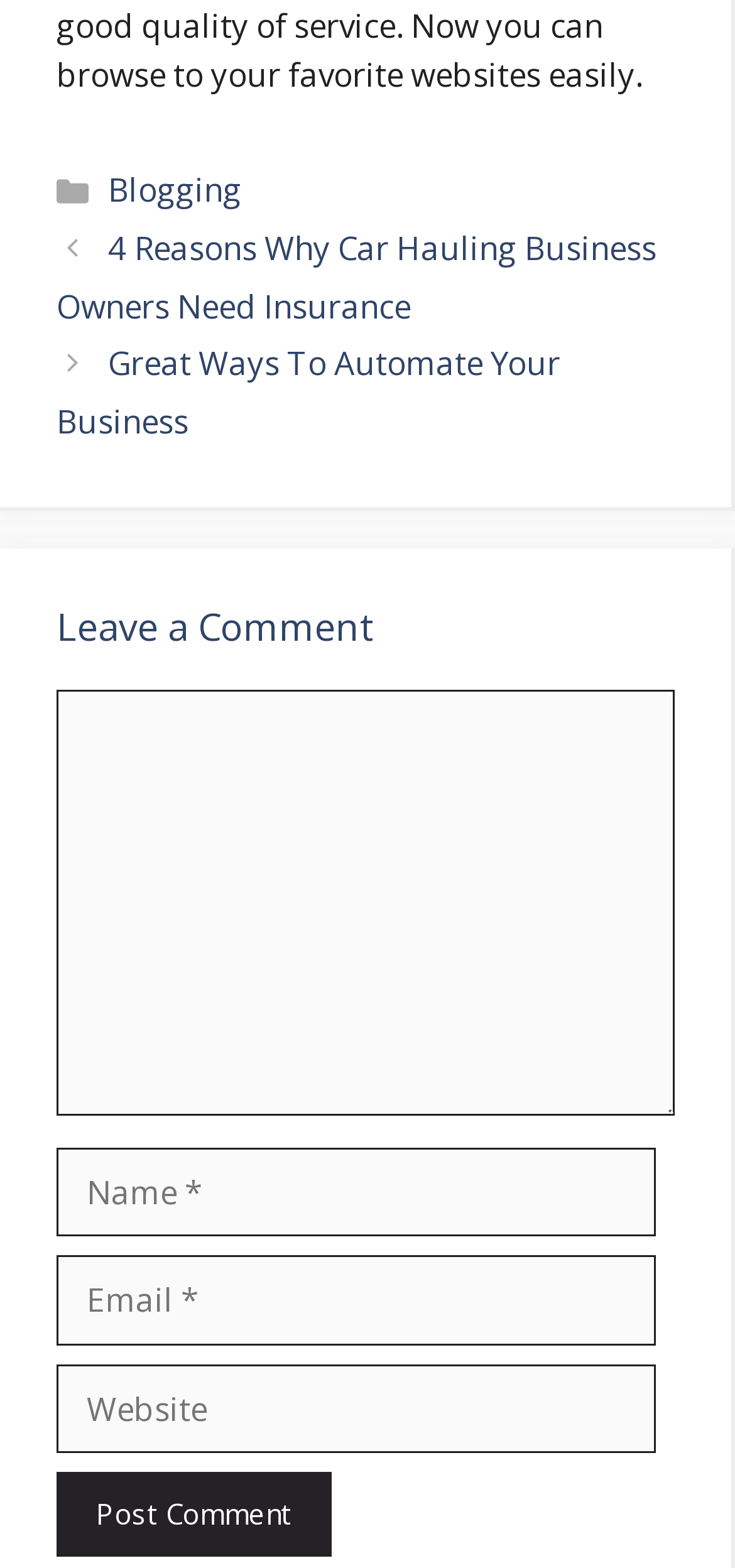Answer the following inquiry with a single word or phrase:
What is the label of the first textbox?

Comment